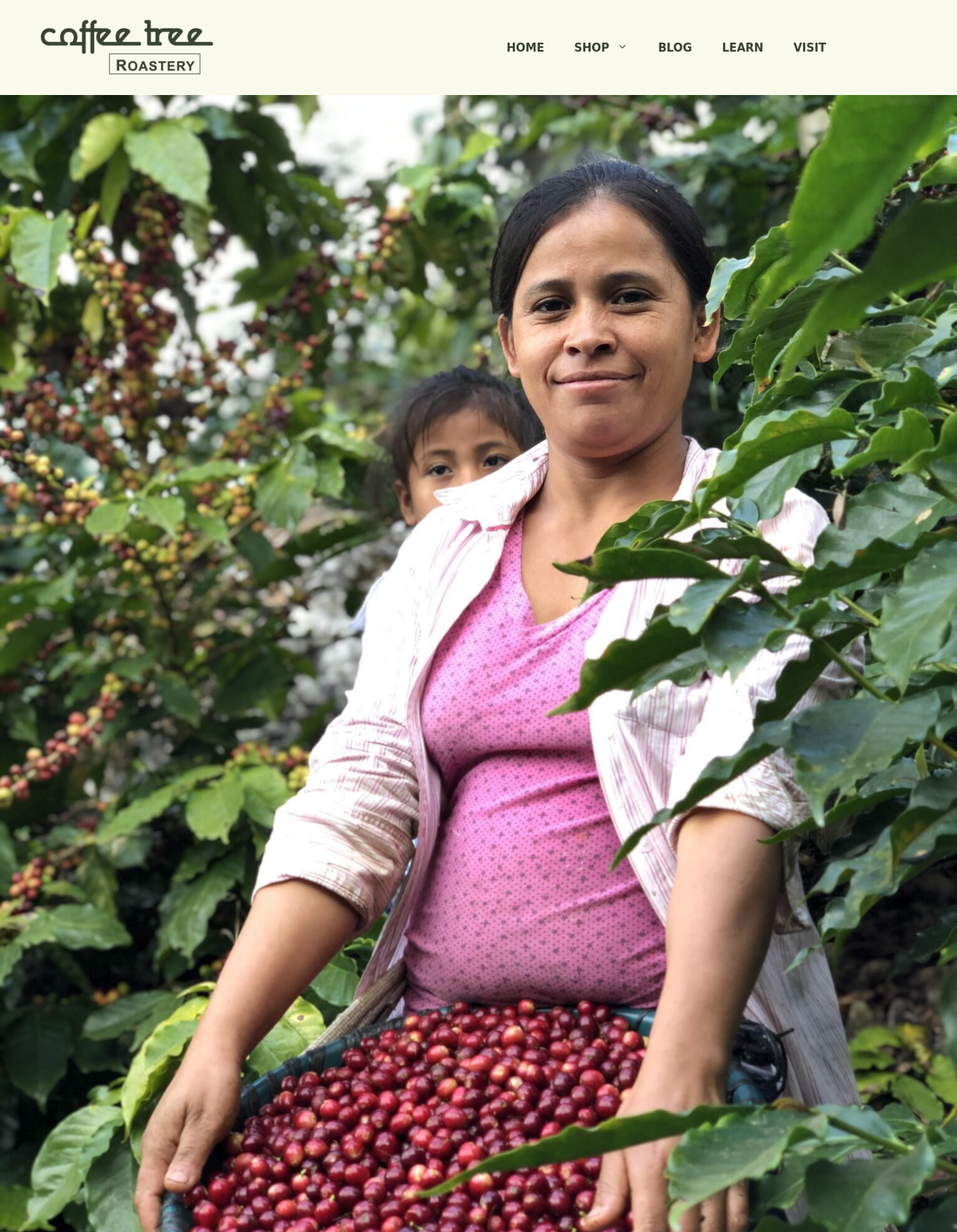Generate the main heading text from the webpage.

How Coffee is Processed